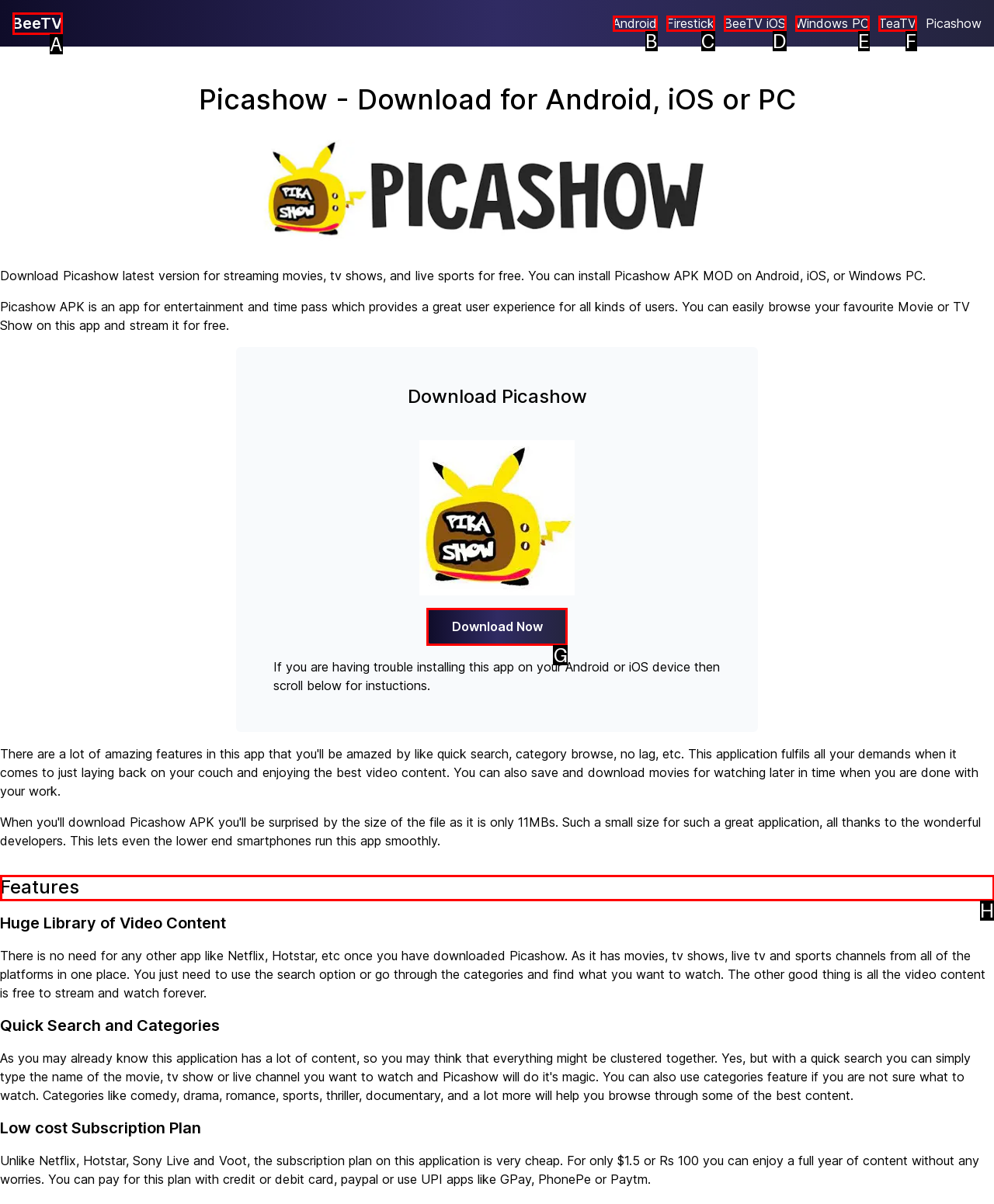Which option should be clicked to execute the task: Learn about Picashow features?
Reply with the letter of the chosen option.

H